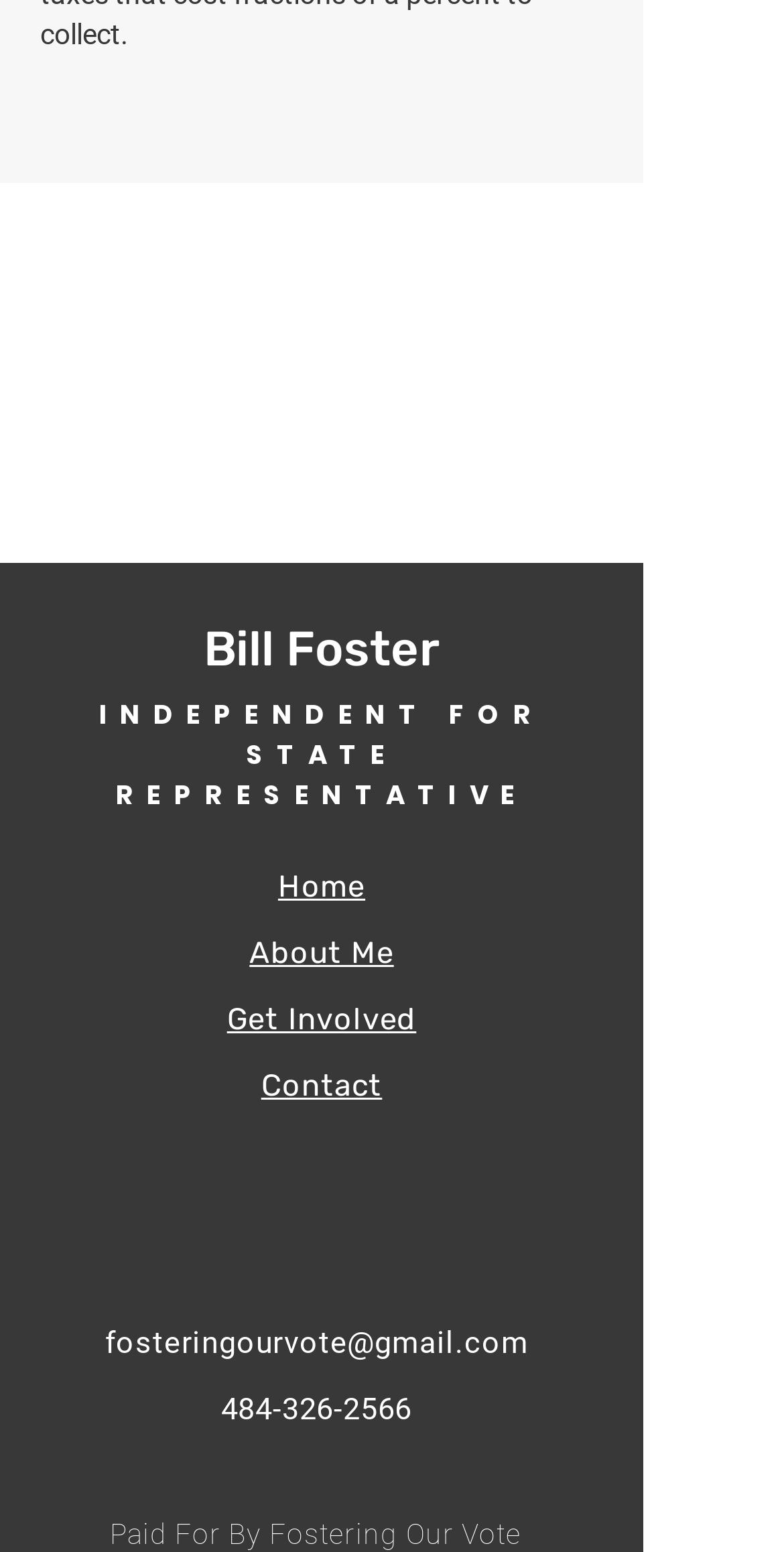Could you find the bounding box coordinates of the clickable area to complete this instruction: "Click on Contact"?

None